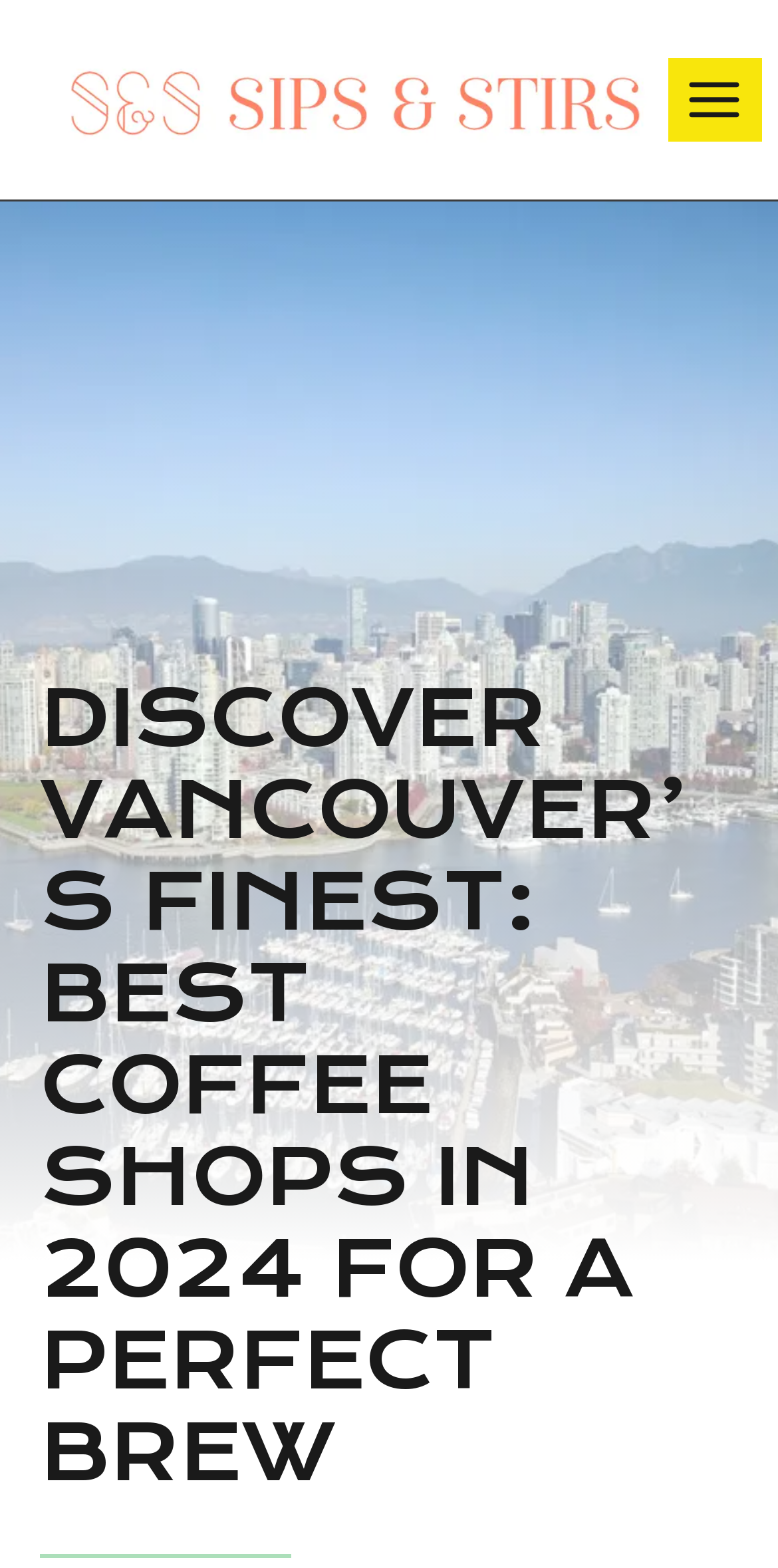Locate the bounding box of the UI element with the following description: "Toggle Menu".

[0.859, 0.037, 0.979, 0.09]